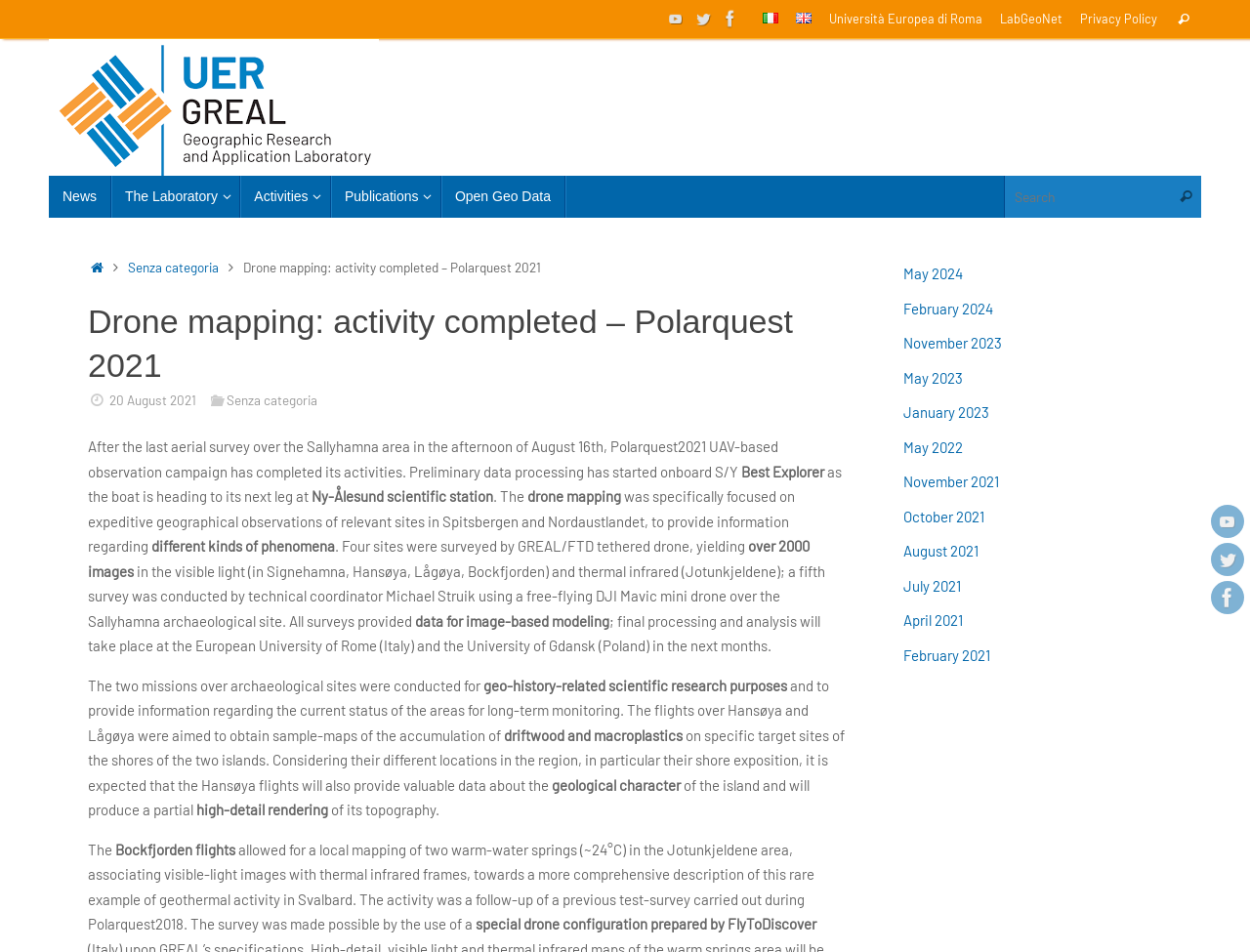What is the purpose of the drone mapping?
Please provide a full and detailed response to the question.

I found the answer by reading the text content of the static text element which mentions that 'The two missions over archaeological sites were conducted for geo-history-related scientific research purposes'.